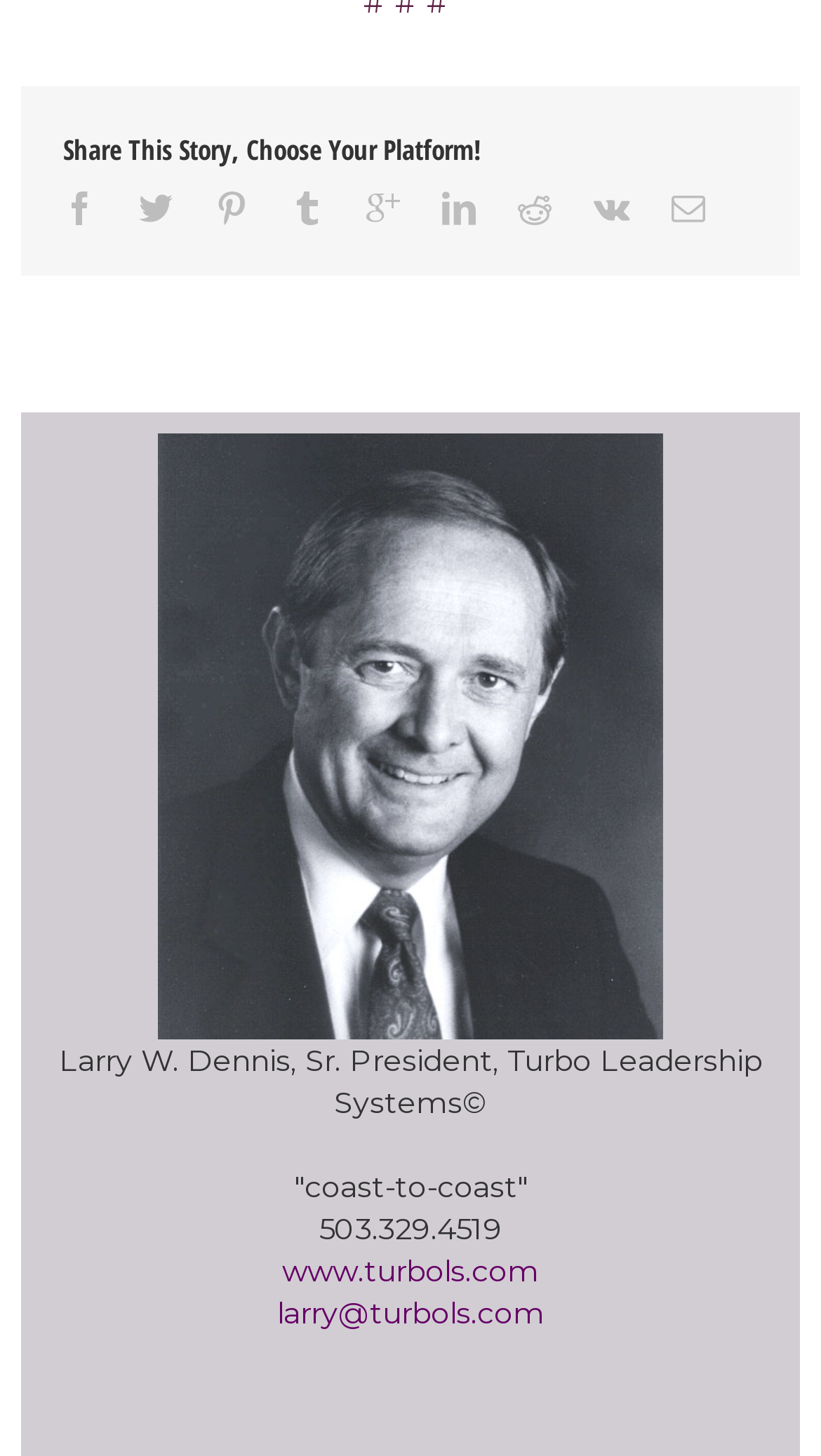Examine the screenshot and answer the question in as much detail as possible: What is the phone number of Turbo Leadership Systems?

I found the text '503.329.4519' which is likely to be the phone number of Turbo Leadership Systems.